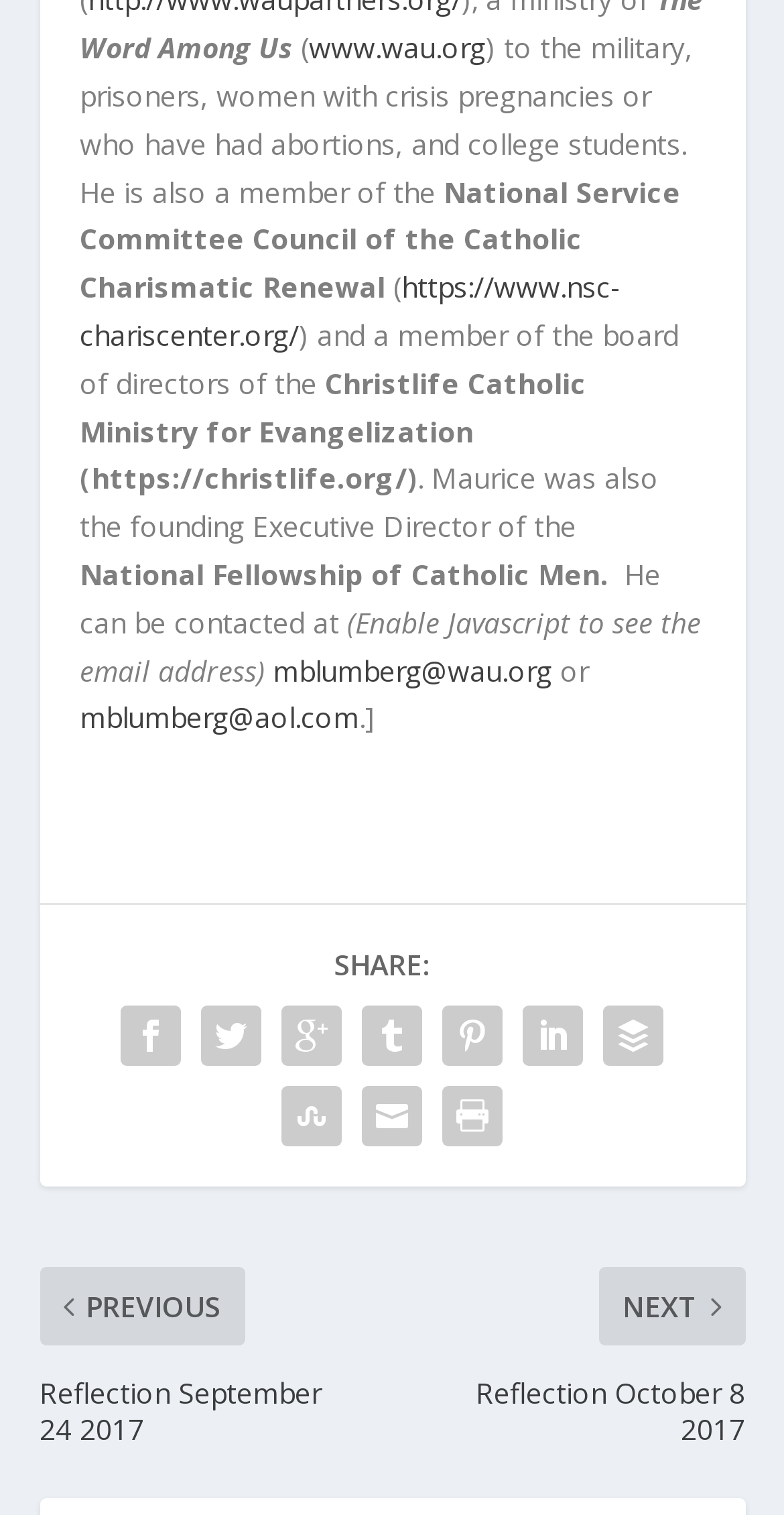What is the name of the organization Maurice is a member of?
Using the visual information from the image, give a one-word or short-phrase answer.

Christlife Catholic Ministry for Evangelization